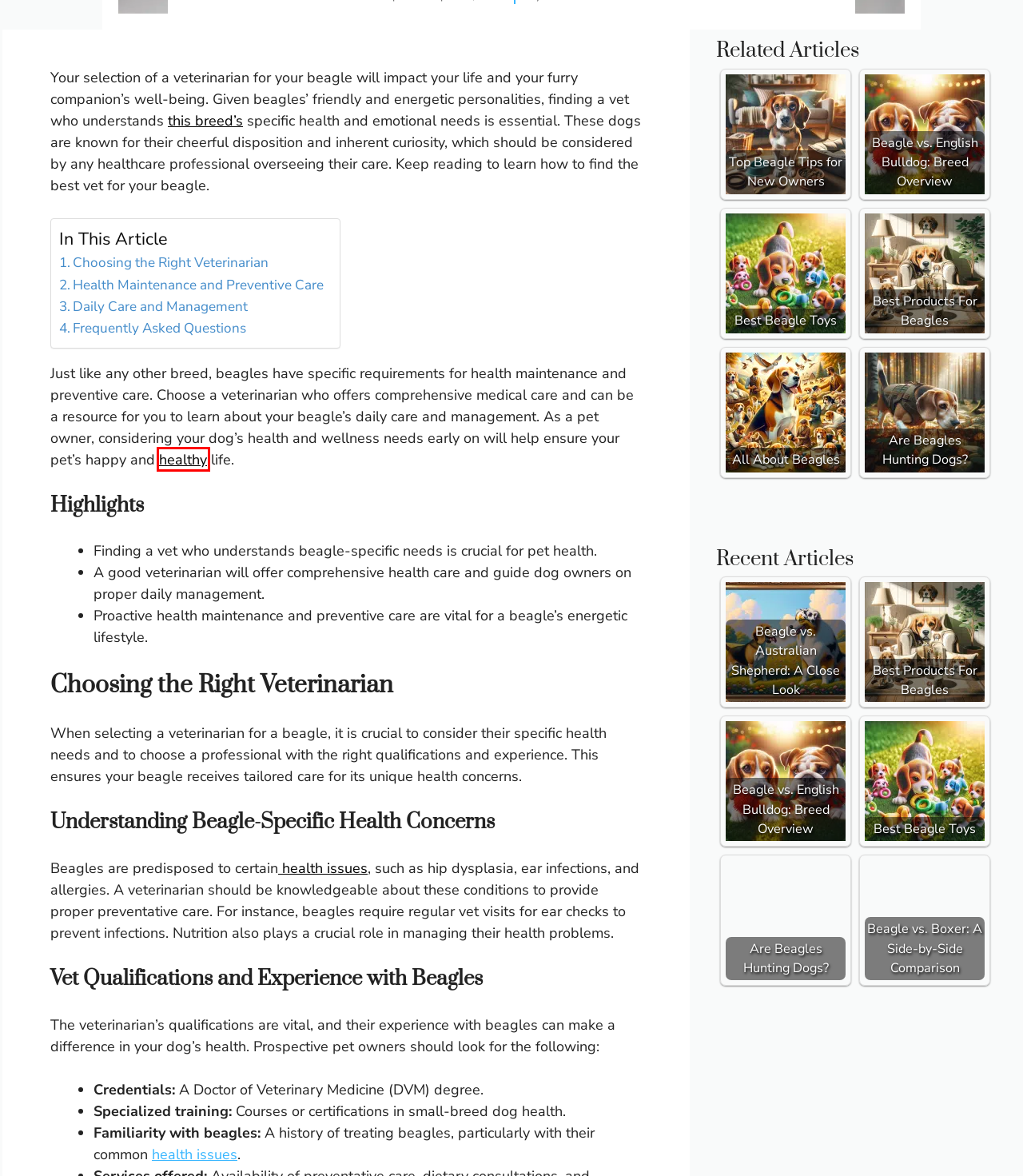You are presented with a screenshot of a webpage containing a red bounding box around a particular UI element. Select the best webpage description that matches the new webpage after clicking the element within the bounding box. Here are the candidates:
A. Beagle vs. English Bulldog: Breed Overview » Beagle Wiki
B. Beagle vs. Boxer: A Side-by-Side Comparison » Beagle Wiki
C. Best Products For Beagles » Beagle Wiki
D. Diving Deeper into the Beagle Breed » Beagle Wiki
E. Best Beagle Toys » Beagle Wiki
F. Top Beagle Tips for New Owners » Beagle Wiki
G. Are Beagles Healthy? » Beagle Wiki
H. Beagle vs. Australian Shepherd: A Close Look » Beagle Wiki

G